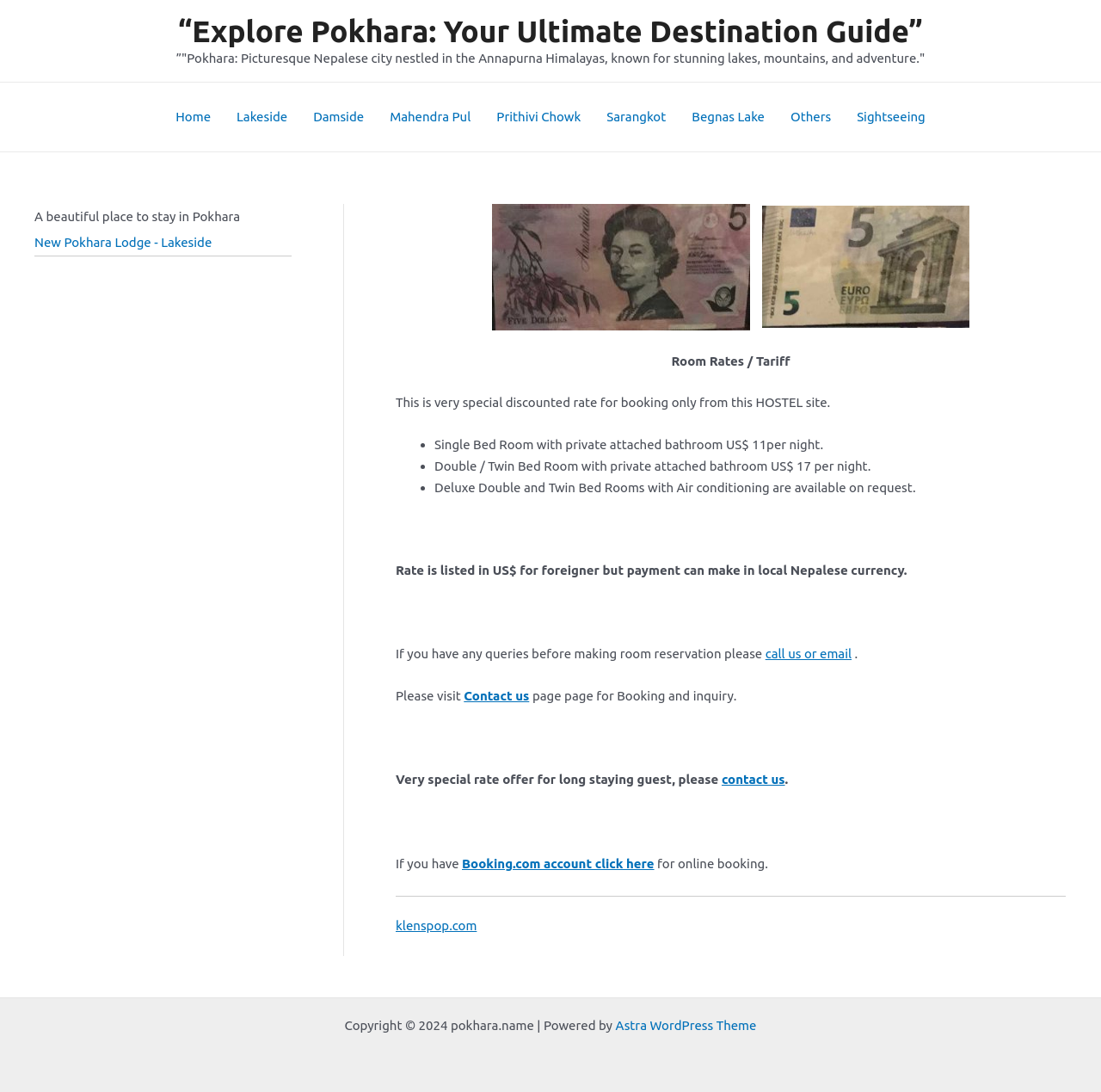What is the purpose of the 'call us or email' link?
Please describe in detail the information shown in the image to answer the question.

I found the answer by looking at the static text 'If you have any queries before making room reservation please' followed by the link 'call us or email' in the main section of the webpage, which suggests that the link is for making inquiries about room reservations.